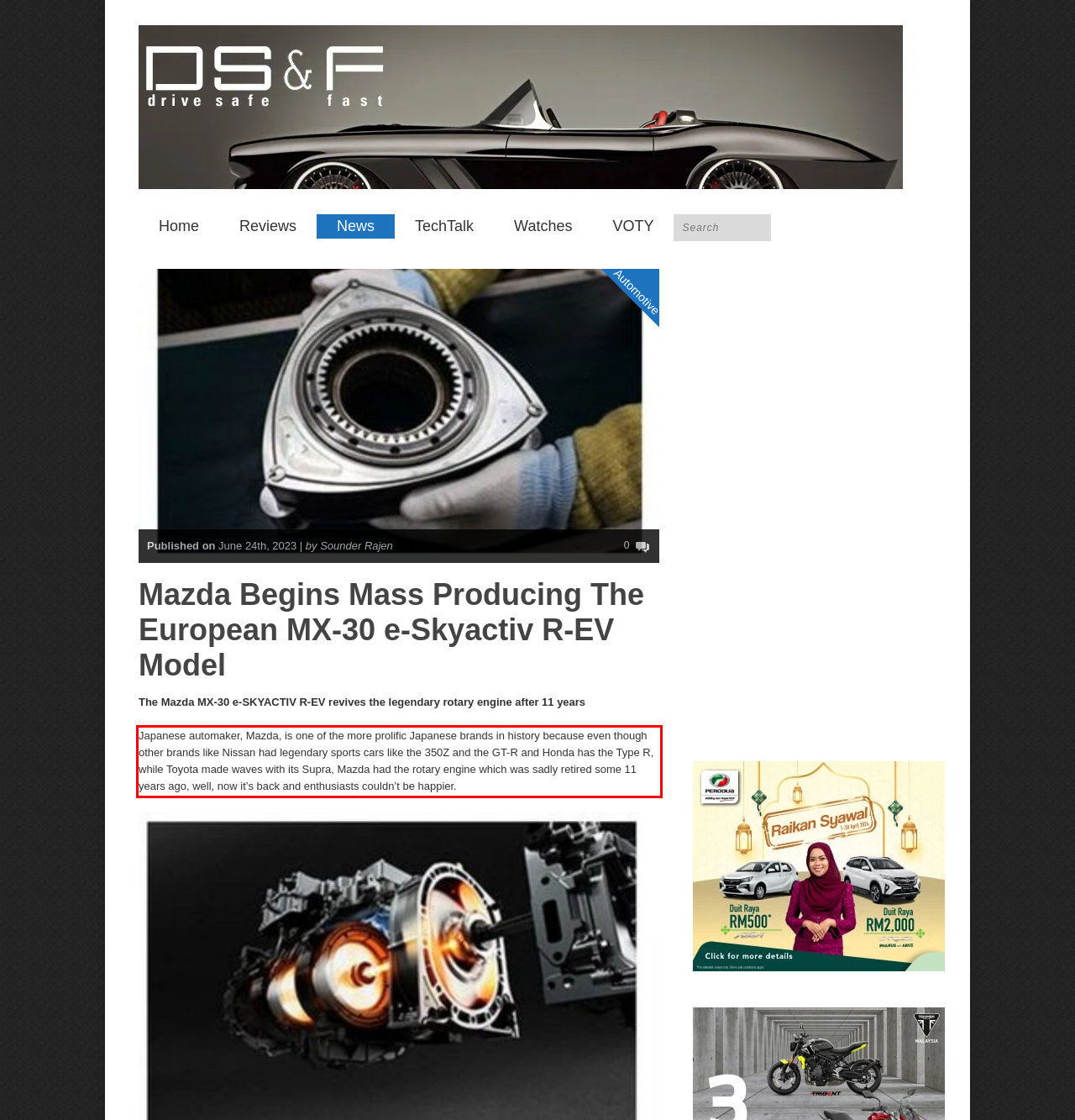You have a screenshot of a webpage with a UI element highlighted by a red bounding box. Use OCR to obtain the text within this highlighted area.

Japanese automaker, Mazda, is one of the more prolific Japanese brands in history because even though other brands like Nissan had legendary sports cars like the 350Z and the GT-R and Honda has the Type R, while Toyota made waves with its Supra, Mazda had the rotary engine which was sadly retired some 11 years ago, well, now it’s back and enthusiasts couldn’t be happier.